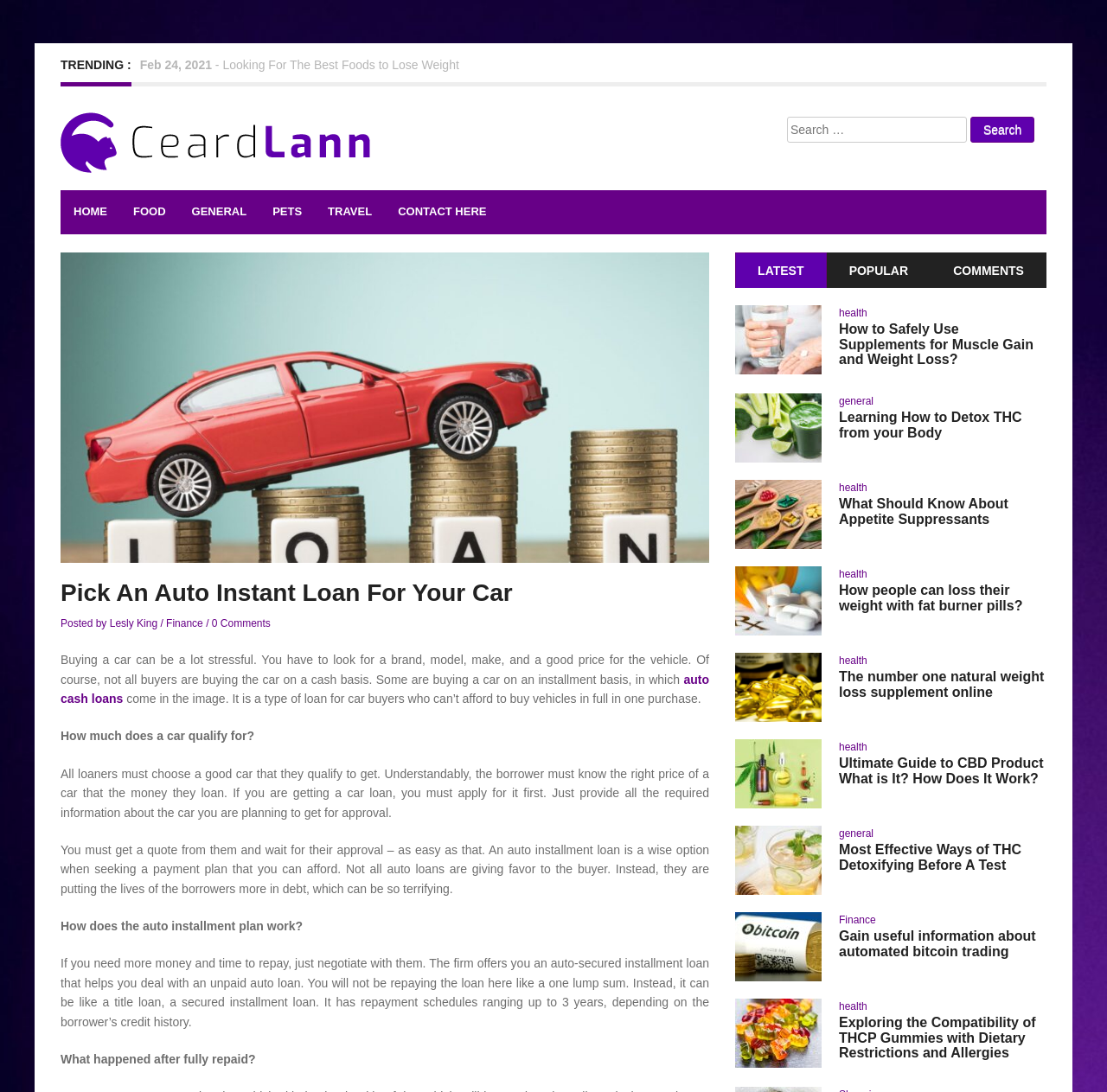Articulate a complete and detailed caption of the webpage elements.

This webpage is about Ceard Lann, a website that provides various articles and information on different topics. At the top, there is a heading "Ceard Lann" with a link to the website's homepage. Below it, there is a search bar with a "Search" button, allowing users to search for specific content on the website.

On the top-left corner, there is a "TRENDING" section with a link to an article titled "Cooking Up Success: How Commercial Kitchens Revolutionized Food Production". Below it, there are several links to different categories, including "HOME", "FOOD", "GENERAL", "PETS", "TRAVEL", and "CONTACT HERE".

The main content of the webpage is an article titled "Pick An Auto Instant Loan For Your Car", which discusses the process of buying a car and the importance of considering auto installment loans. The article is divided into several sections, including "How much does a car qualify for?", "How does the auto installment plan work?", and "What happened after fully repaid?".

On the right side of the webpage, there are several links to other articles, including "LATEST", "POPULAR", and "COMMENTS". Below these links, there are several article previews with images, including "How to Safely Use Supplements for Muscle Gain and Weight Loss?", "Learning How to Detox THC from your Body", and "What Should Know About Appetite Suppressants". Each preview includes a heading, a brief summary, and a link to the full article.

Overall, the webpage provides a wealth of information on various topics, including finance, health, and general knowledge, with a focus on providing useful and informative content to its users.